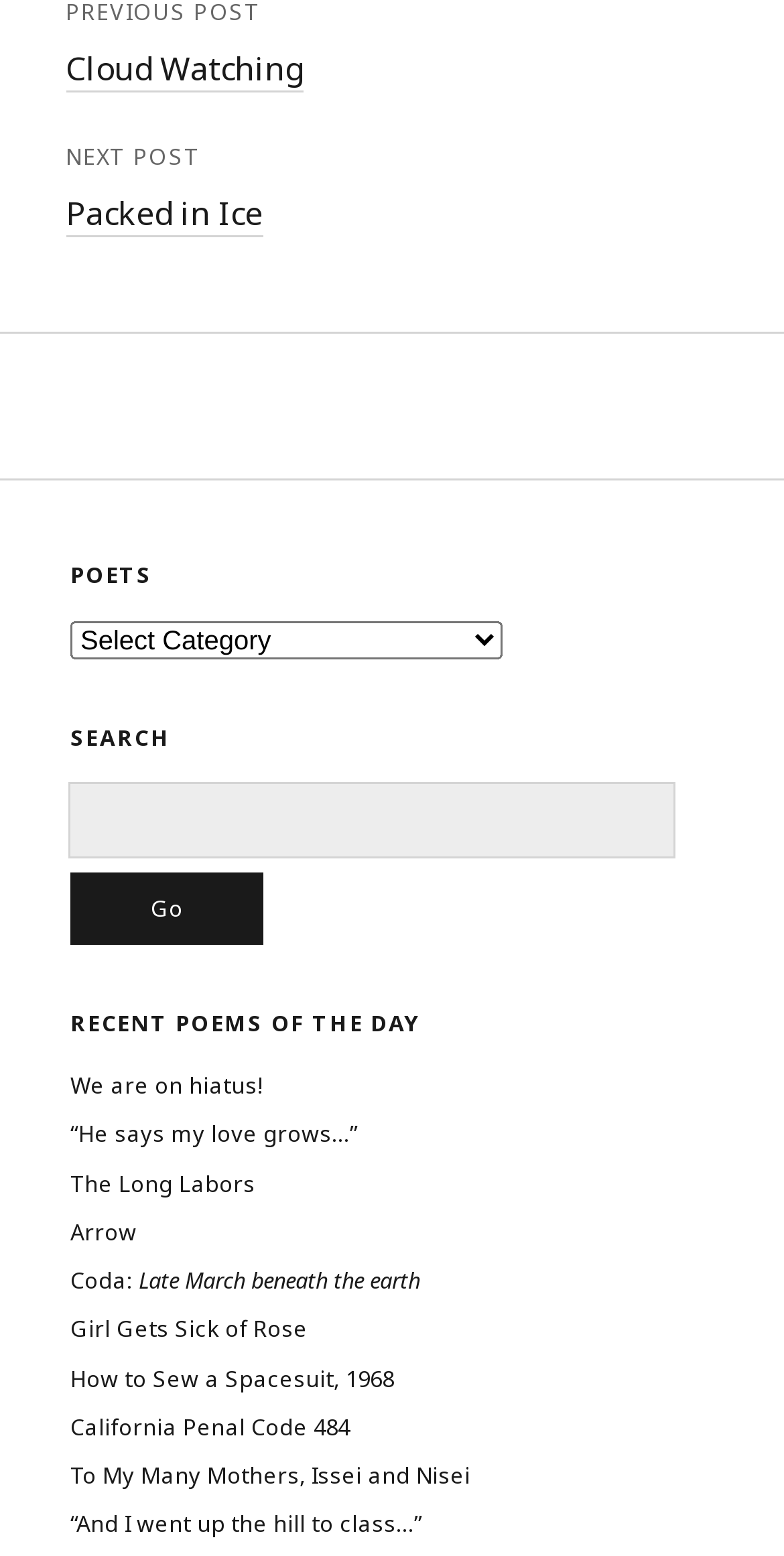Please mark the clickable region by giving the bounding box coordinates needed to complete this instruction: "Read the next post".

[0.083, 0.091, 0.255, 0.11]